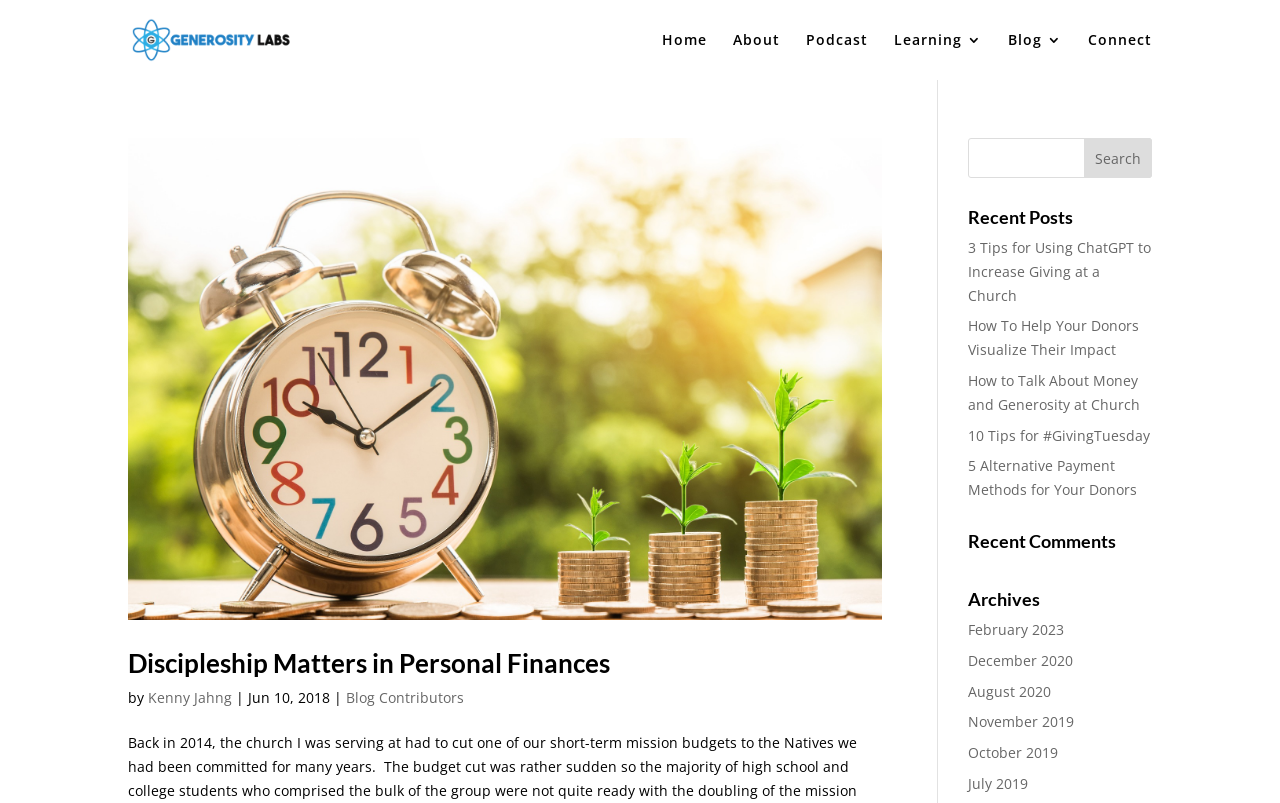Use a single word or phrase to answer the question: 
How many recent posts are listed?

5